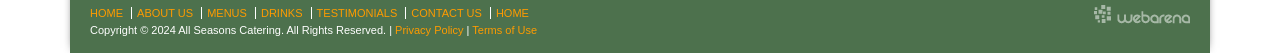What is the text of the link at the bottom right?
Please give a detailed and thorough answer to the question, covering all relevant points.

I found a link element with the OCR text 'Web Design Perth Australia' and an associated image element with the same description. This link is located at the bottom right of the webpage.